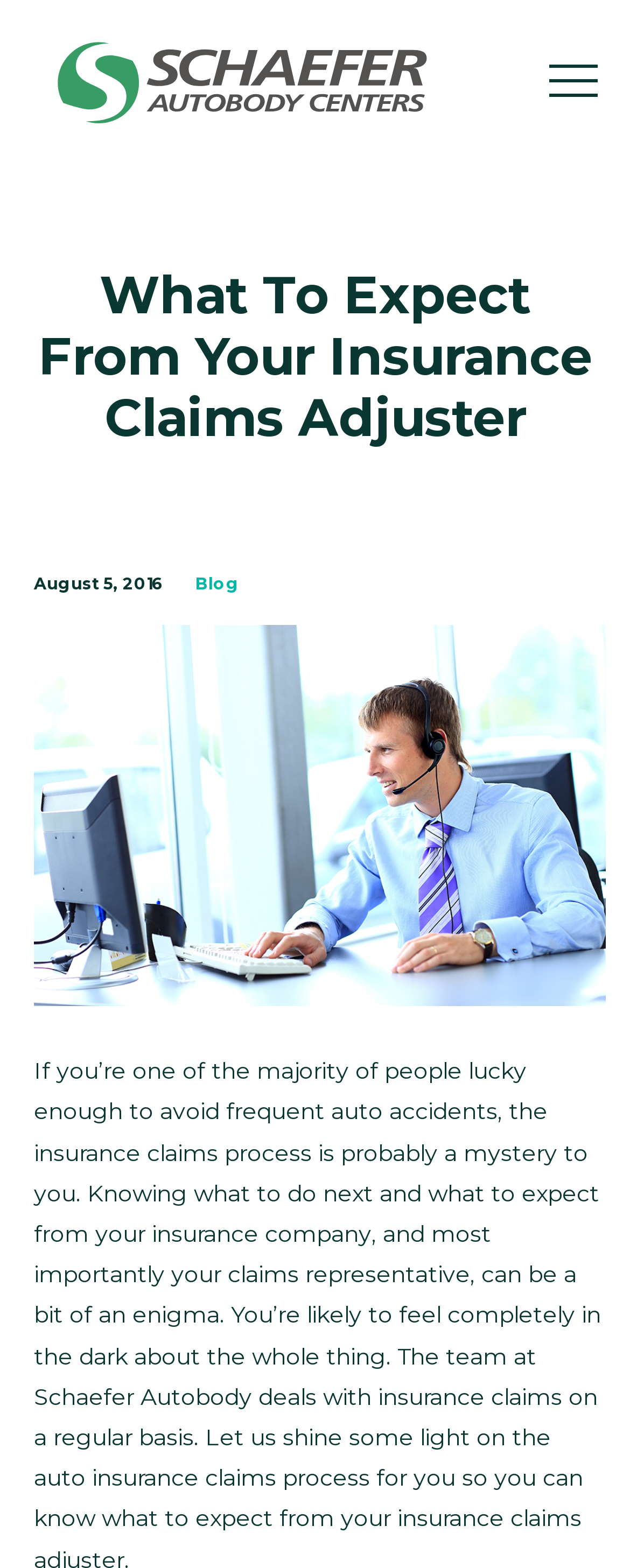What is the company name?
Based on the image, answer the question with as much detail as possible.

I found the company name by looking at the link element at the top of the page which says 'Schaefer Autobody Centers' and also by looking at the image element with the same name.